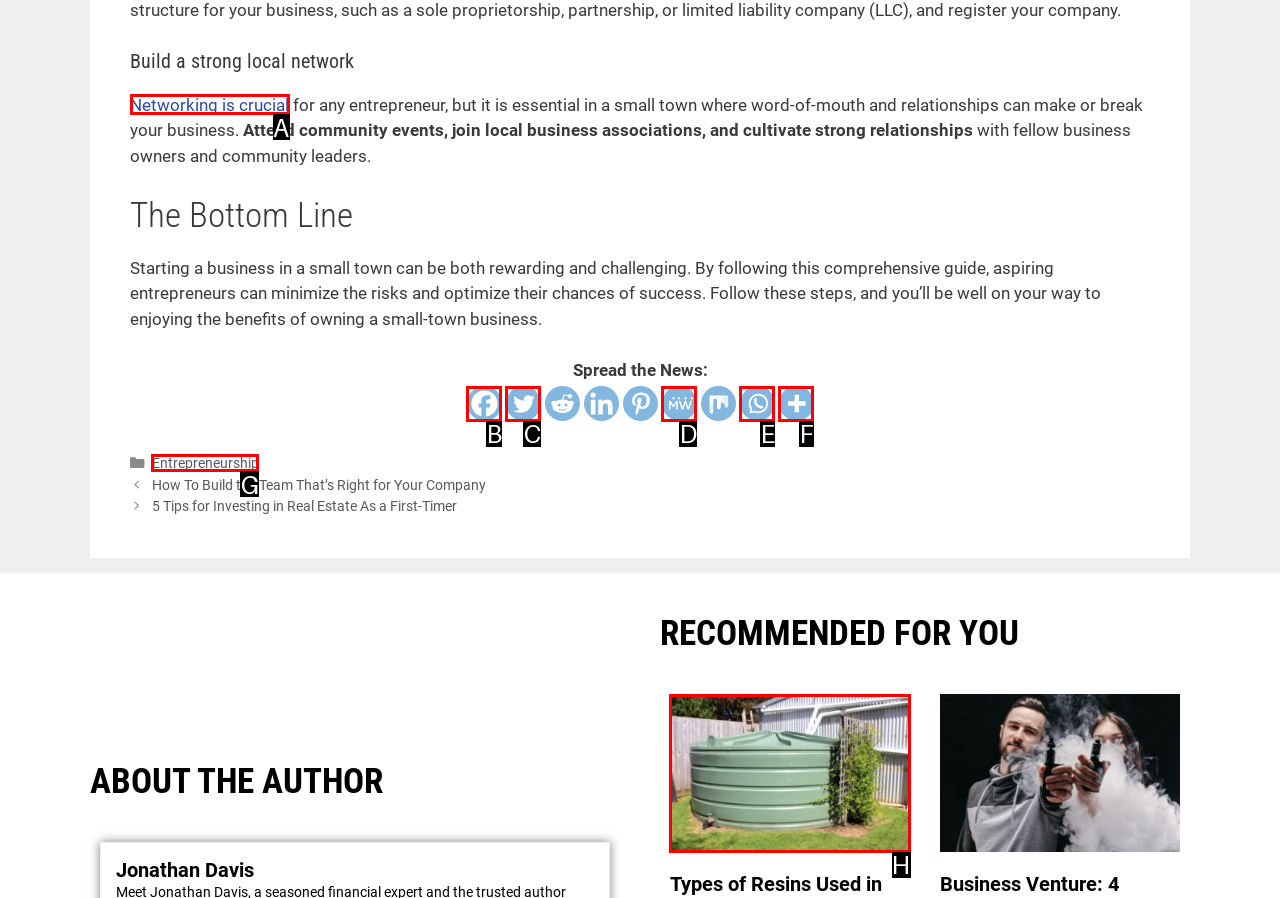Choose the letter of the option that needs to be clicked to perform the task: Learn about Water Tank. Answer with the letter.

H